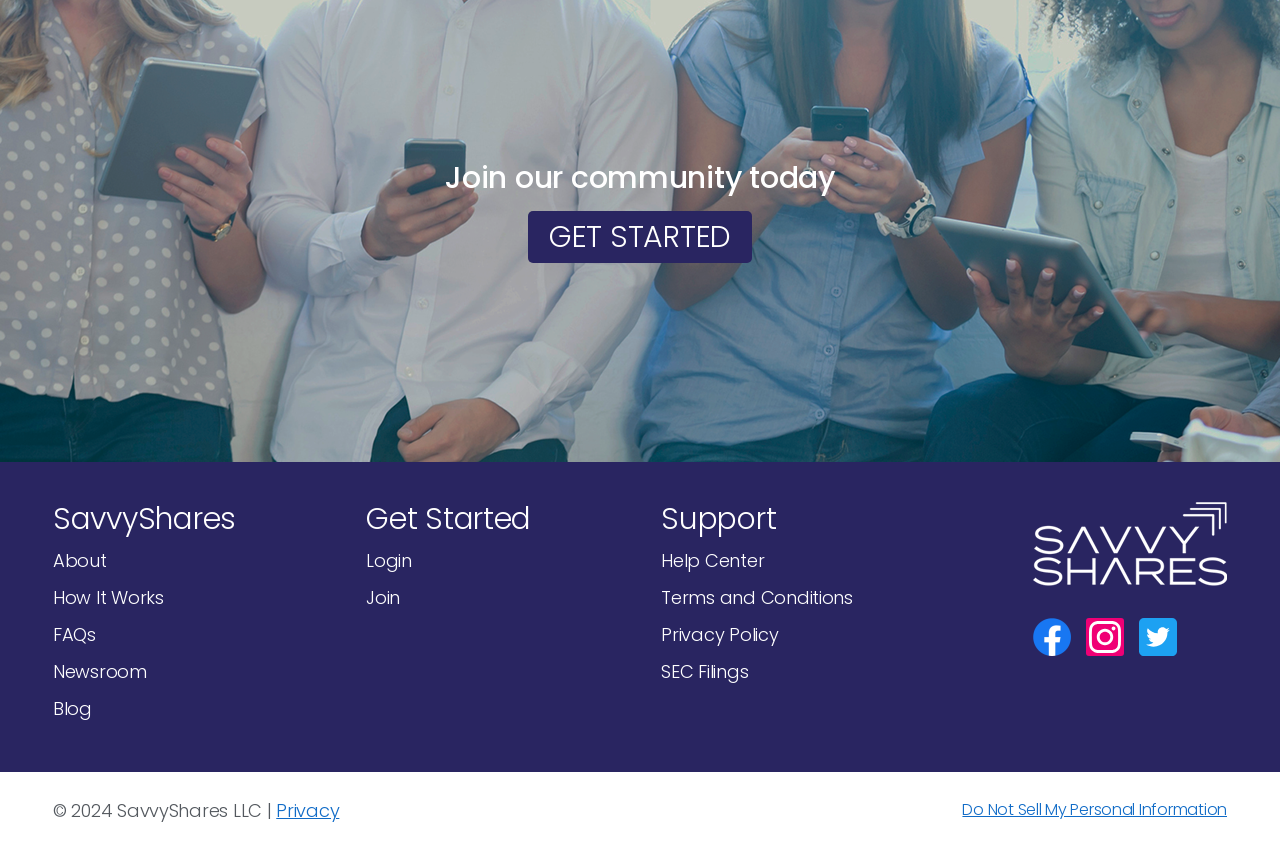What is the name of the community?
Relying on the image, give a concise answer in one word or a brief phrase.

SavvyShares